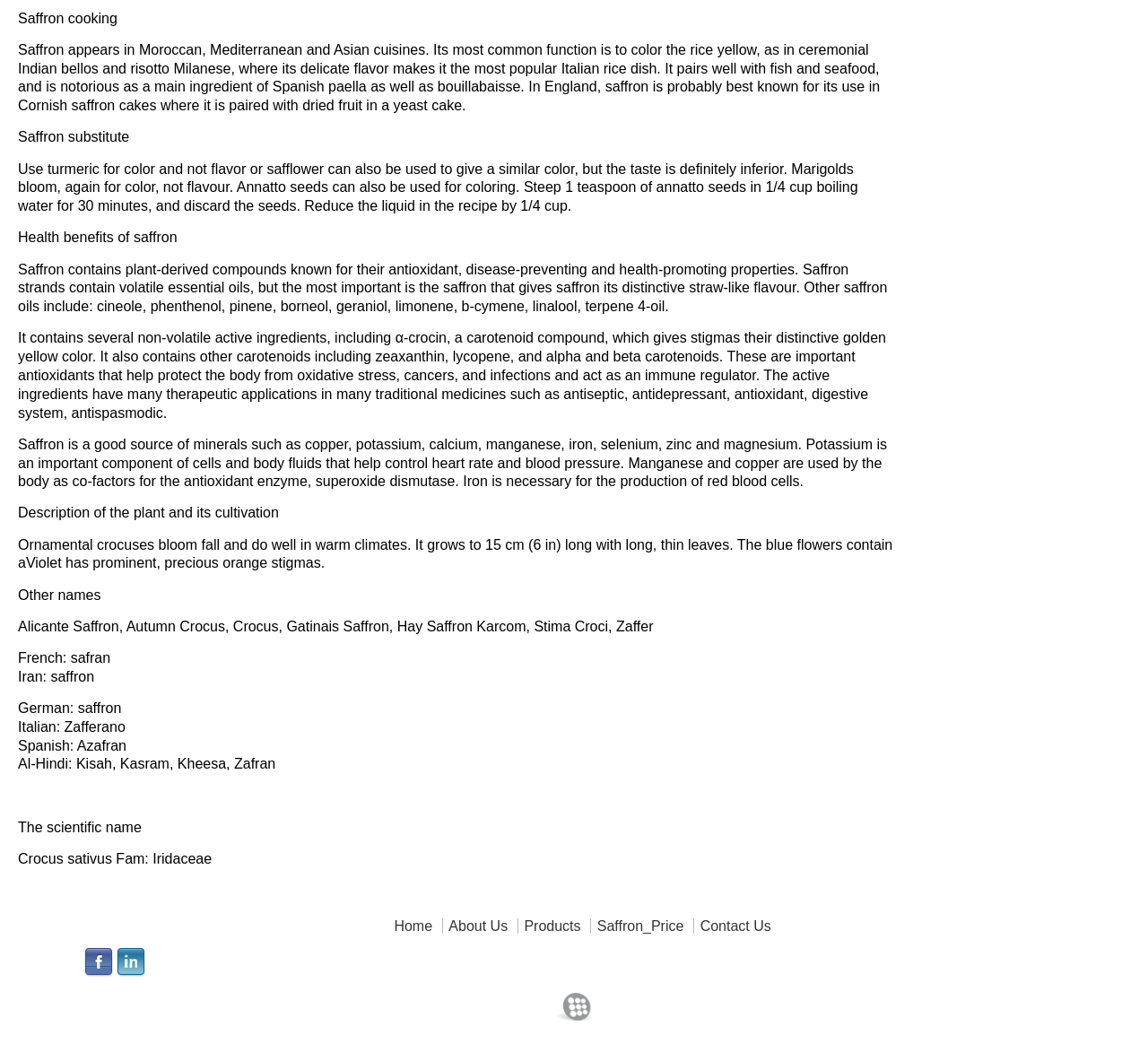Give a concise answer of one word or phrase to the question: 
What is the scientific name of the saffron plant?

Crocus sativus